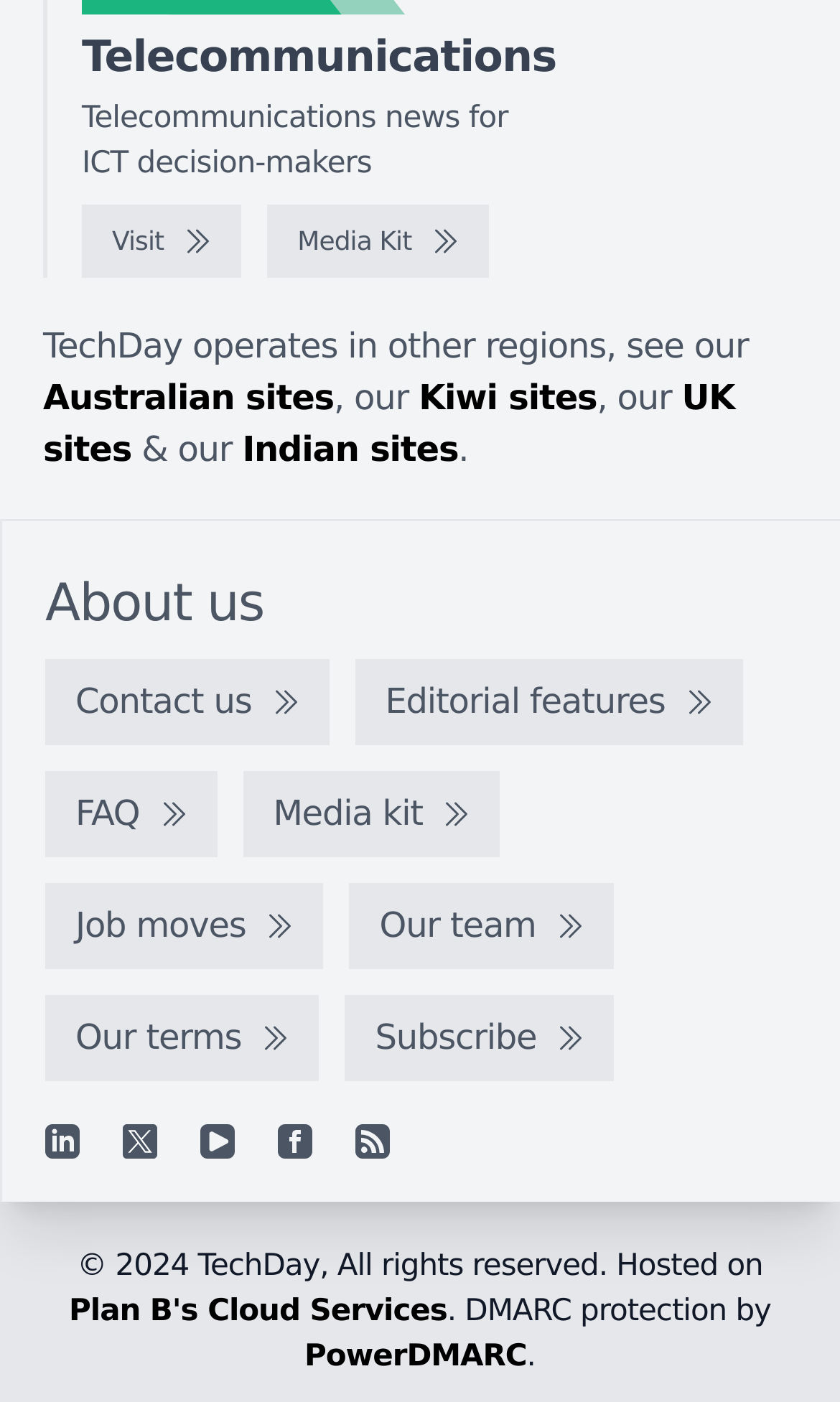Please provide a brief answer to the question using only one word or phrase: 
How many social media links are available?

5